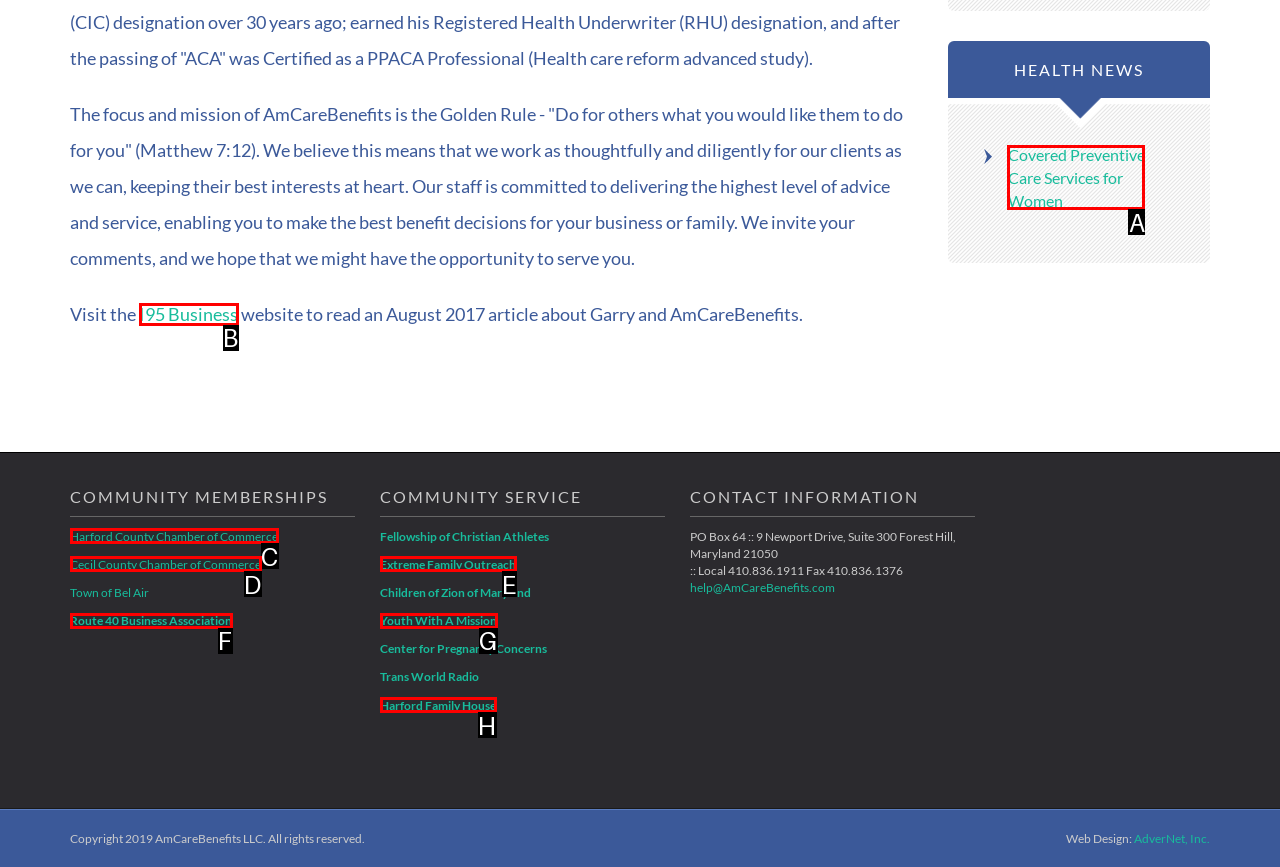Identify the option that corresponds to the given description: Route 40 Business Association. Reply with the letter of the chosen option directly.

F